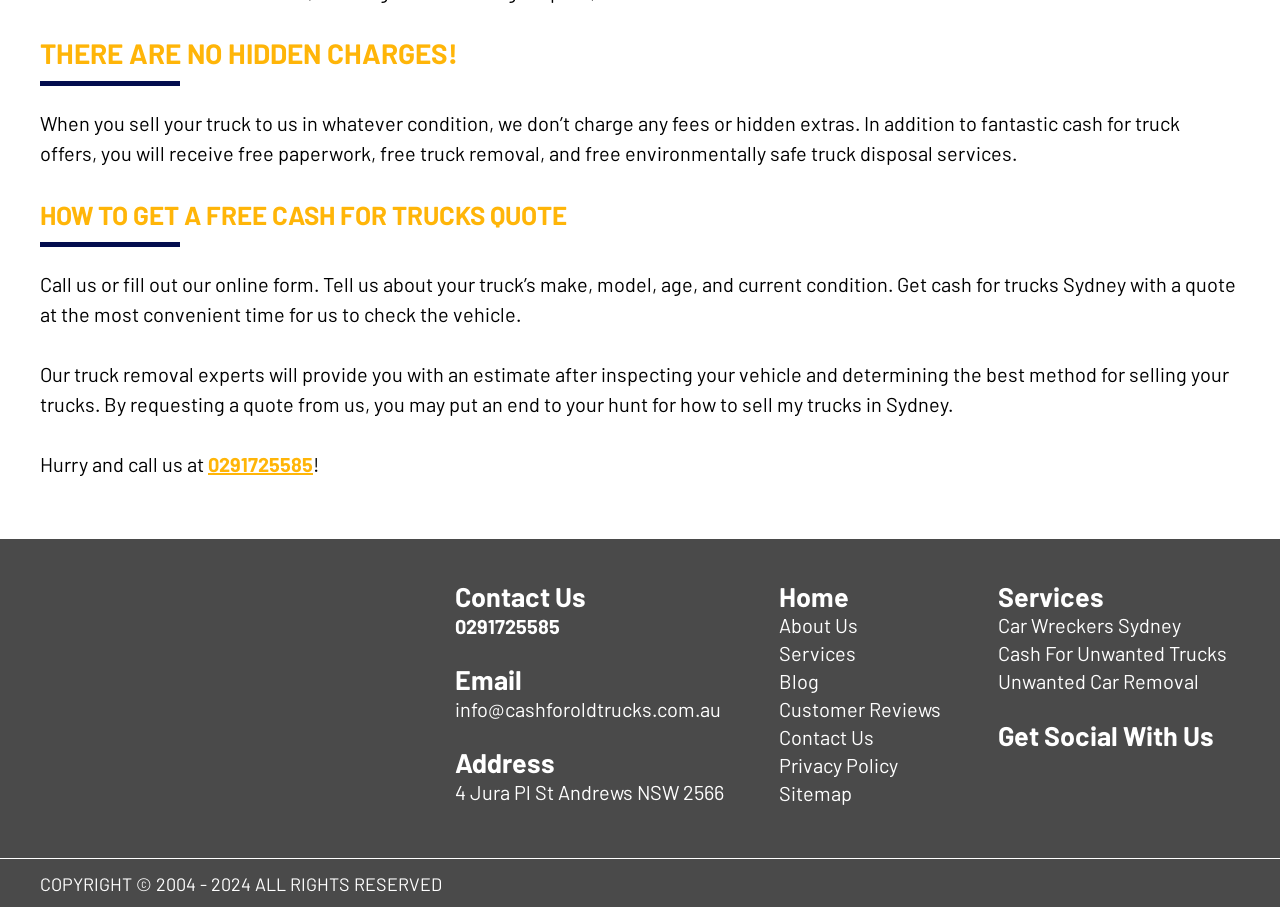How can customers get a quote for selling their trucks?
Could you give a comprehensive explanation in response to this question?

Customers can get a quote for selling their trucks by either calling the company or filling out their online form, as stated in the section 'HOW TO GET A FREE CASH FOR TRUCKS QUOTE'.